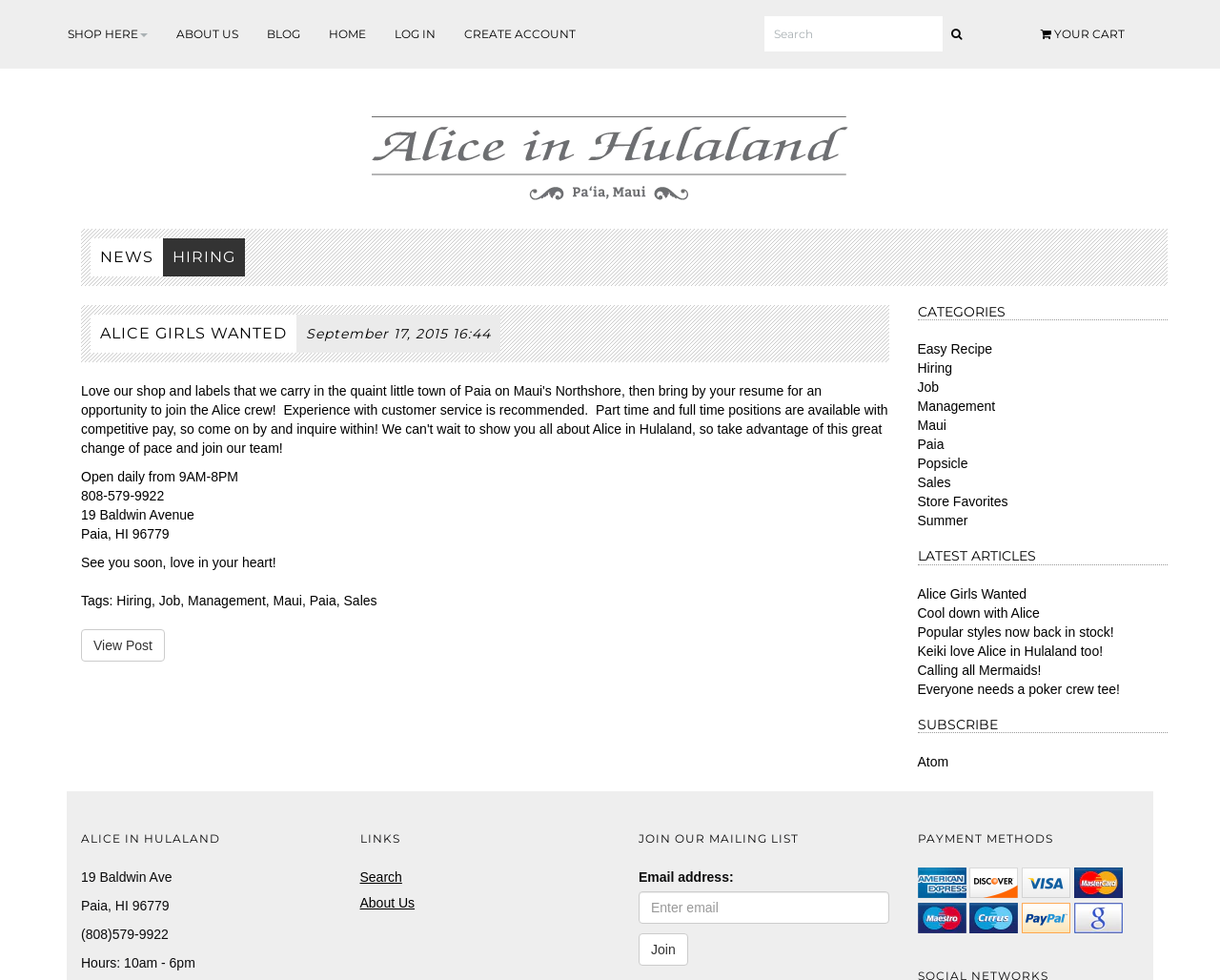Give the bounding box coordinates for the element described as: "ABOUT".

None